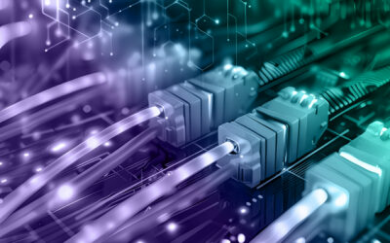Provide a short answer to the following question with just one word or phrase: What is the article about?

Broadband pricing and regulation